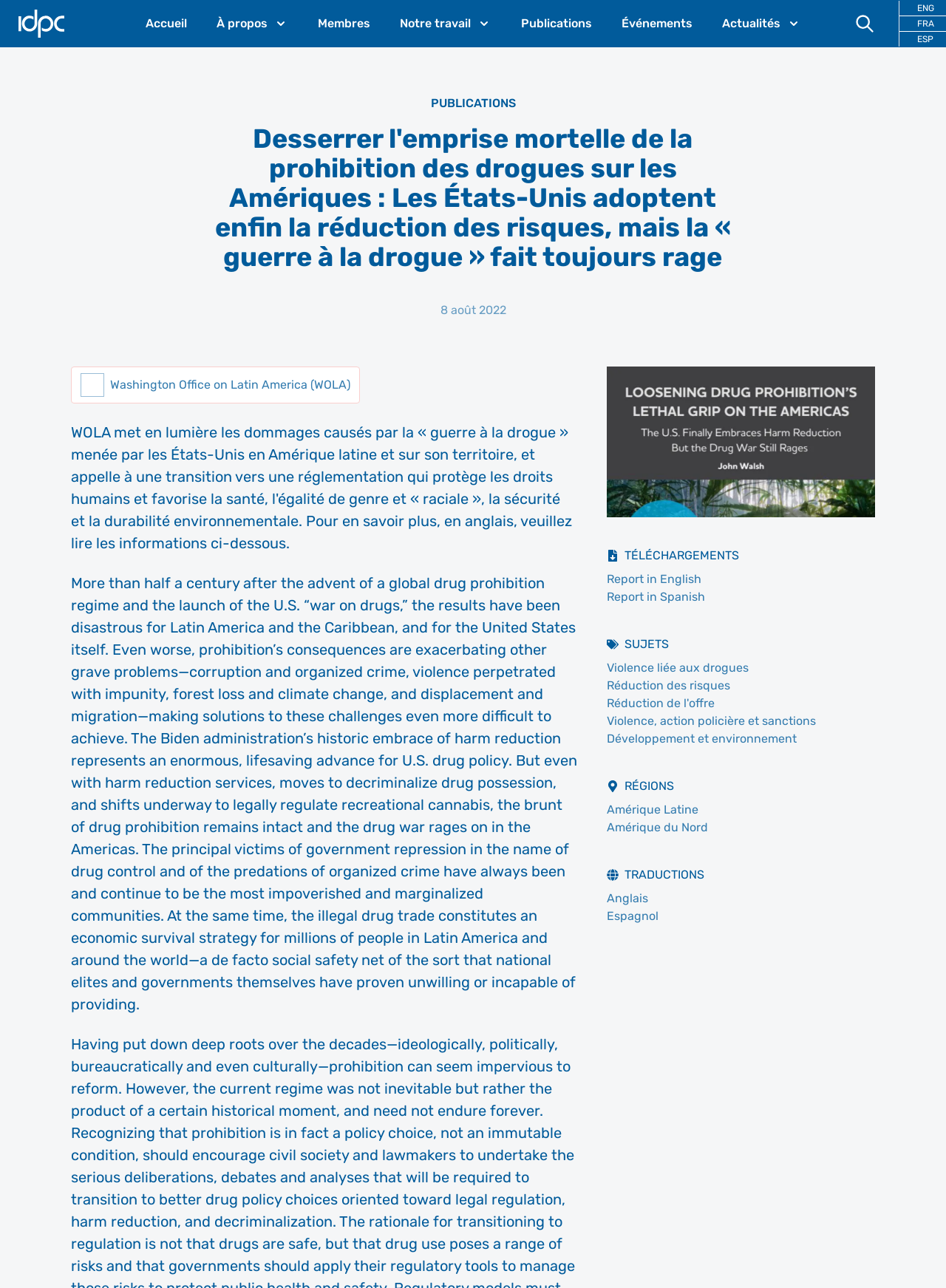Provide a thorough description of this webpage.

This webpage appears to be a report or article from the International Drug Policy Consortium (IDPC) about the devastating effects of the "war on drugs" in Latin America and the United States. The page has a prominent header with the title "Desserrer l'emprise mortelle de la prohibition des drogues sur les Amériques : Les États-Unis adoptent enfin la réduction des risques, mais la « guerre à la drogue » fait toujours rage" and a date "8 août 2022" below it.

At the top of the page, there is a navigation menu with links to "Accueil", "À propos", "Membres", "Notre travail", "Publications", "Événements", and "Actualités". On the right side of the navigation menu, there are links to switch the language to English, French, or Spanish.

The main content of the page is divided into sections. The first section has a heading "Washington Office on Latin America (WOLA)" with an image of the organization's logo. Below this, there is a long paragraph of text discussing the disastrous consequences of the "war on drugs" in Latin America and the United States, including corruption, organized crime, violence, and displacement.

To the right of this text, there is an image with the same title as the page header. Below the image, there are sections for "TÉLÉCHARGEMENTS", "SUJETS", "RÉGIONS", and "TRADUCTIONS", each with links to related reports or resources. The "SUJETS" section has links to topics such as "Violence liée aux drogues", "Réduction des risques", and "Développement et environnement". The "RÉGIONS" section has links to "Amérique Latine" and "Amérique du Nord". The "TRADUCTIONS" section has links to English and Spanish translations.

Throughout the page, there are several images, including the IDPC logo, the WOLA logo, and icons for the different sections. The overall layout is organized and easy to navigate, with clear headings and concise text.